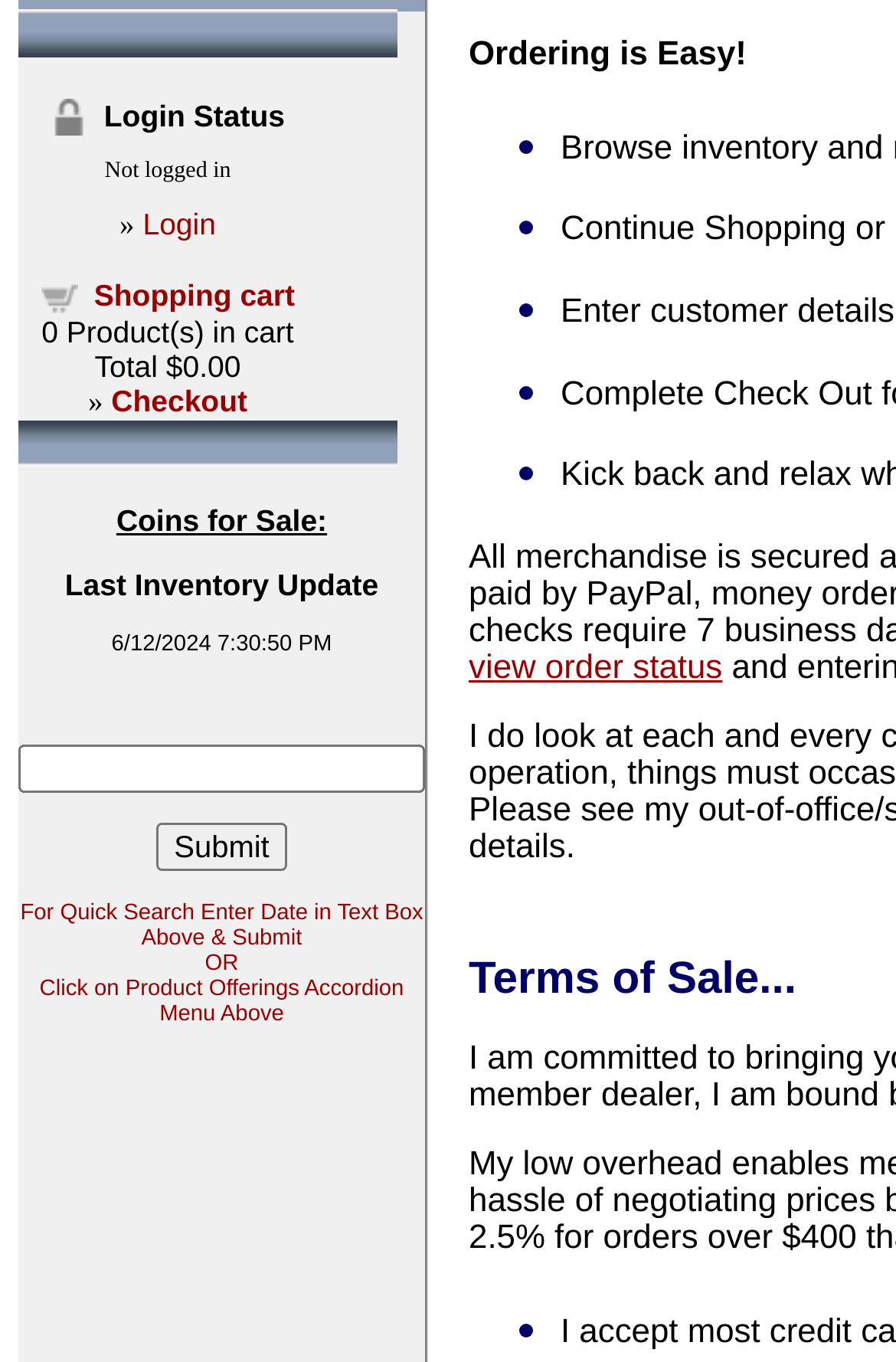For the element described, predict the bounding box coordinates as (top-left x, top-left y, bottom-right x, bottom-right y). All values should be between 0 and 1. Element description: Shopping cart

[0.105, 0.204, 0.329, 0.229]